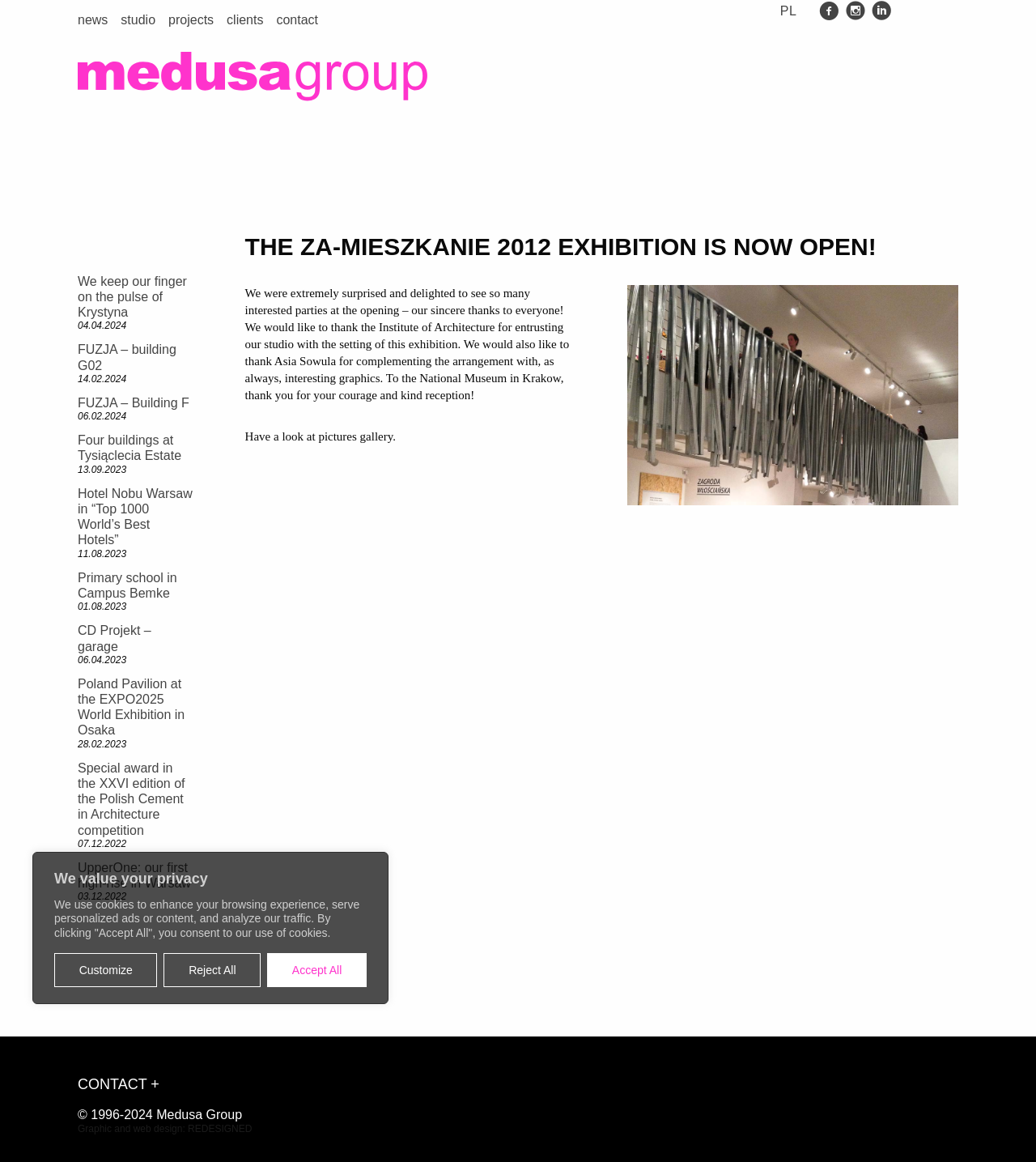Give a concise answer using only one word or phrase for this question:
Who designed the graphic and web design?

REDESIGNED